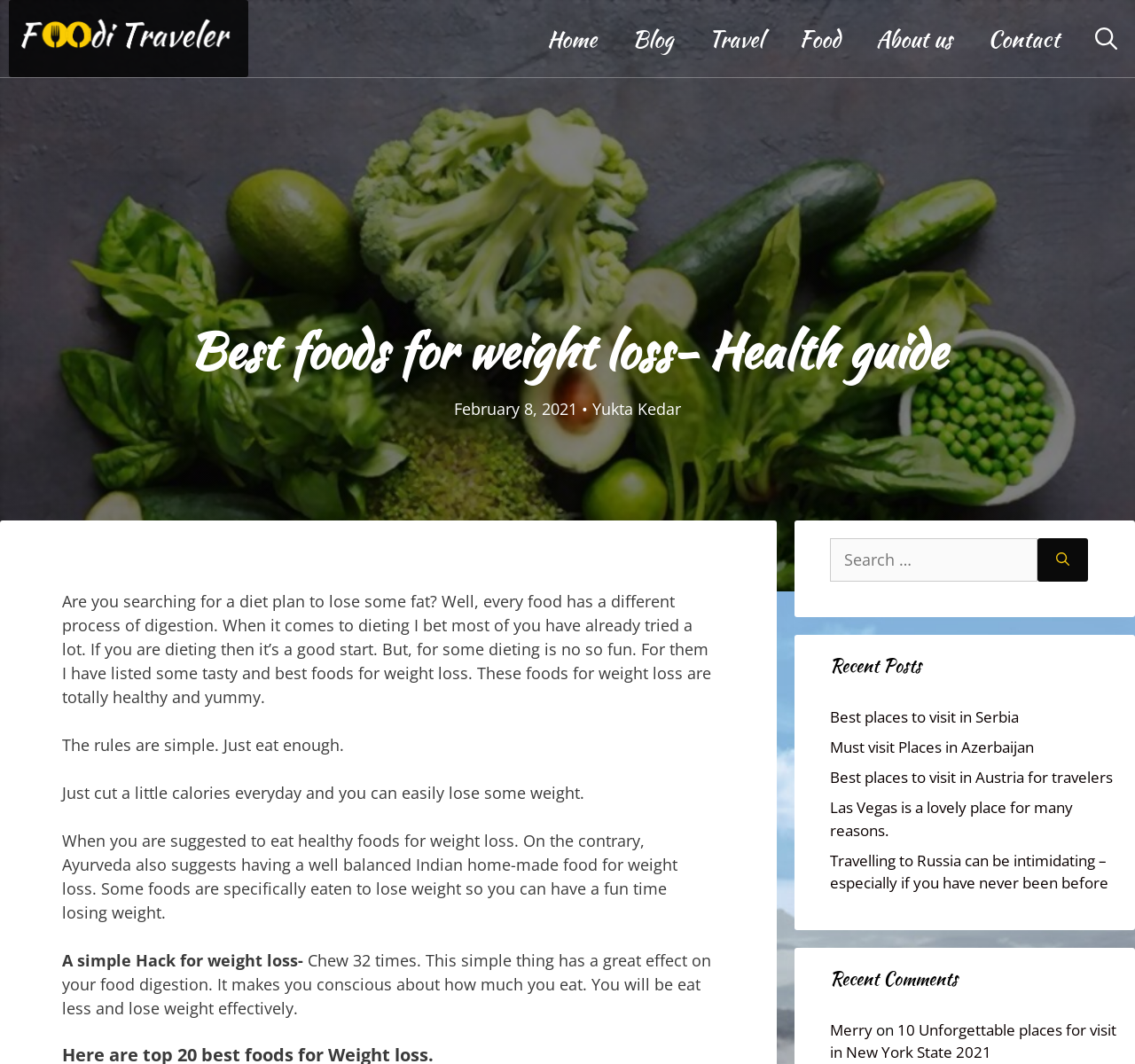Create a full and detailed caption for the entire webpage.

This webpage is about a health guide, specifically focusing on the best foods for weight loss. At the top, there is a navigation bar with links to different sections of the website, including "Home", "Blog", "Travel", "Food", "About us", and "Contact". On the top right, there is a search bar with a button to open it.

Below the navigation bar, there is a heading that reads "Best foods for weight loss- Health guide". Next to it, there is a timestamp indicating that the article was published on February 8, 2021, and the author's name, Yukta Kedar.

The main content of the webpage is a blog post that discusses the importance of eating healthy foods for weight loss. The article starts by asking if the reader is searching for a diet plan to lose fat and explains that every food has a different process of digestion. It then lists some tasty and healthy foods for weight loss, emphasizing the importance of eating enough and cutting calories.

The article also mentions a simple hack for weight loss, which is to chew food 32 times to make digestion more conscious and effective. Throughout the article, there are several paragraphs of text that provide more information and tips on weight loss.

On the right side of the webpage, there are two sections. The top section is a search bar with a button to search for specific keywords. The bottom section is a list of recent posts, including links to articles about travel destinations such as Serbia, Azerbaijan, and Austria. There is also a section for recent comments, with a link to a comment from a user named Merry.

Overall, the webpage is focused on providing health and wellness tips, specifically on weight loss and healthy eating.